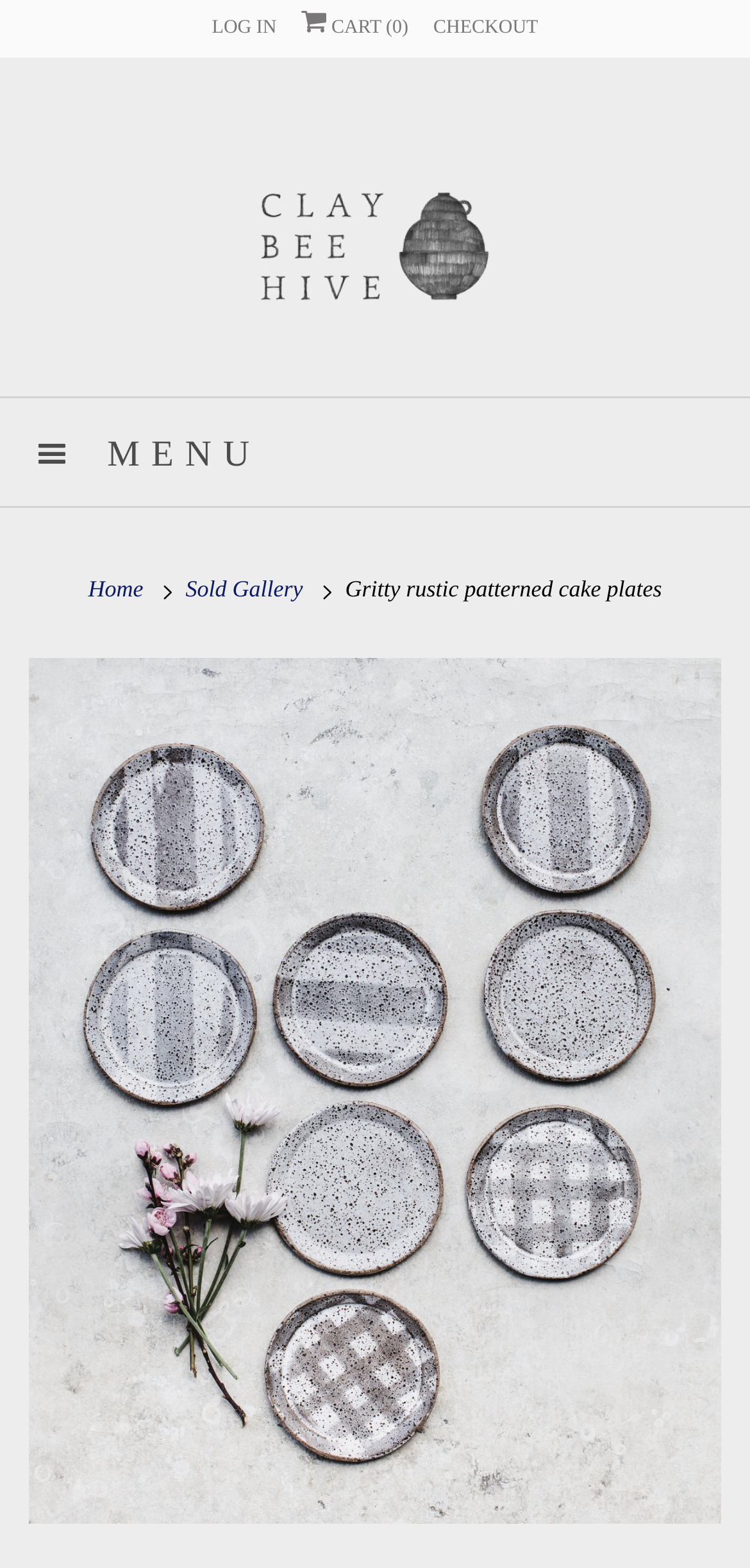Locate the bounding box of the UI element with the following description: "Checkout".

[0.578, 0.0, 0.717, 0.037]